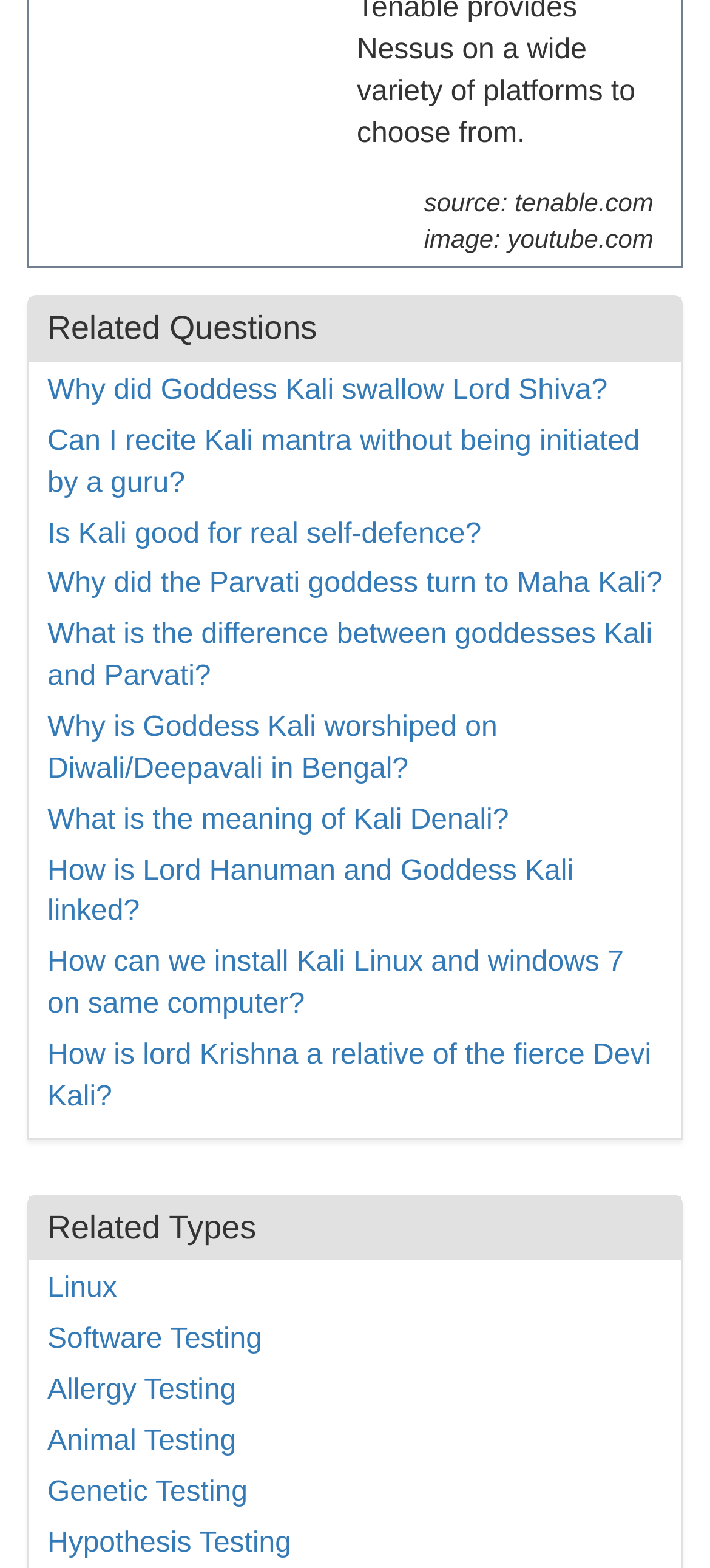Please reply with a single word or brief phrase to the question: 
How many links are there in total?

19